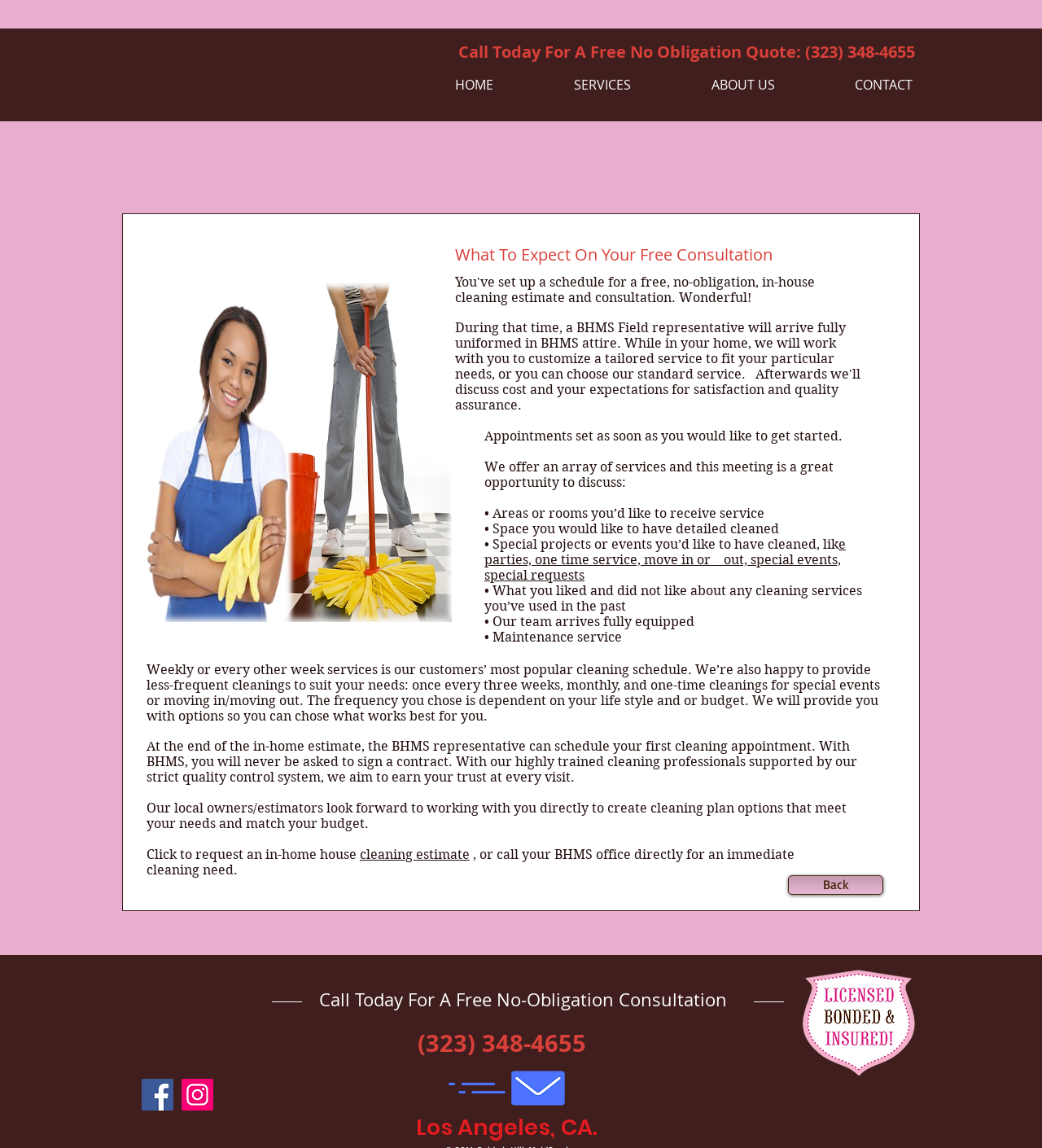Using the details from the image, please elaborate on the following question: How can a customer schedule a cleaning appointment?

Based on the webpage, customers can schedule a cleaning appointment by either calling the Baldwin Hills Maid Service office directly or by requesting an in-home estimate, which will allow them to discuss their cleaning needs and schedule a appointment with a representative.